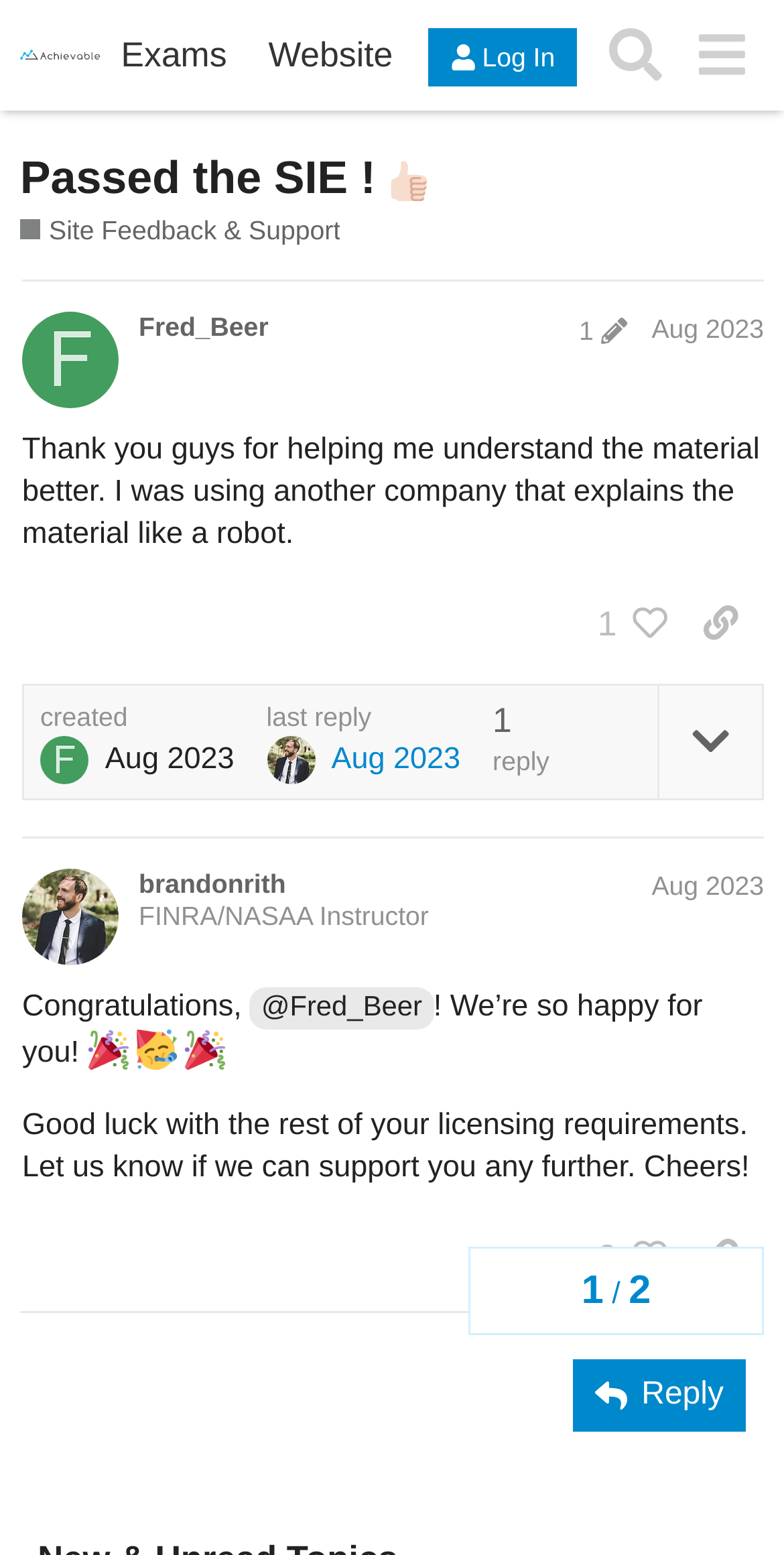Identify and provide the text of the main header on the webpage.

Passed the SIE ! 